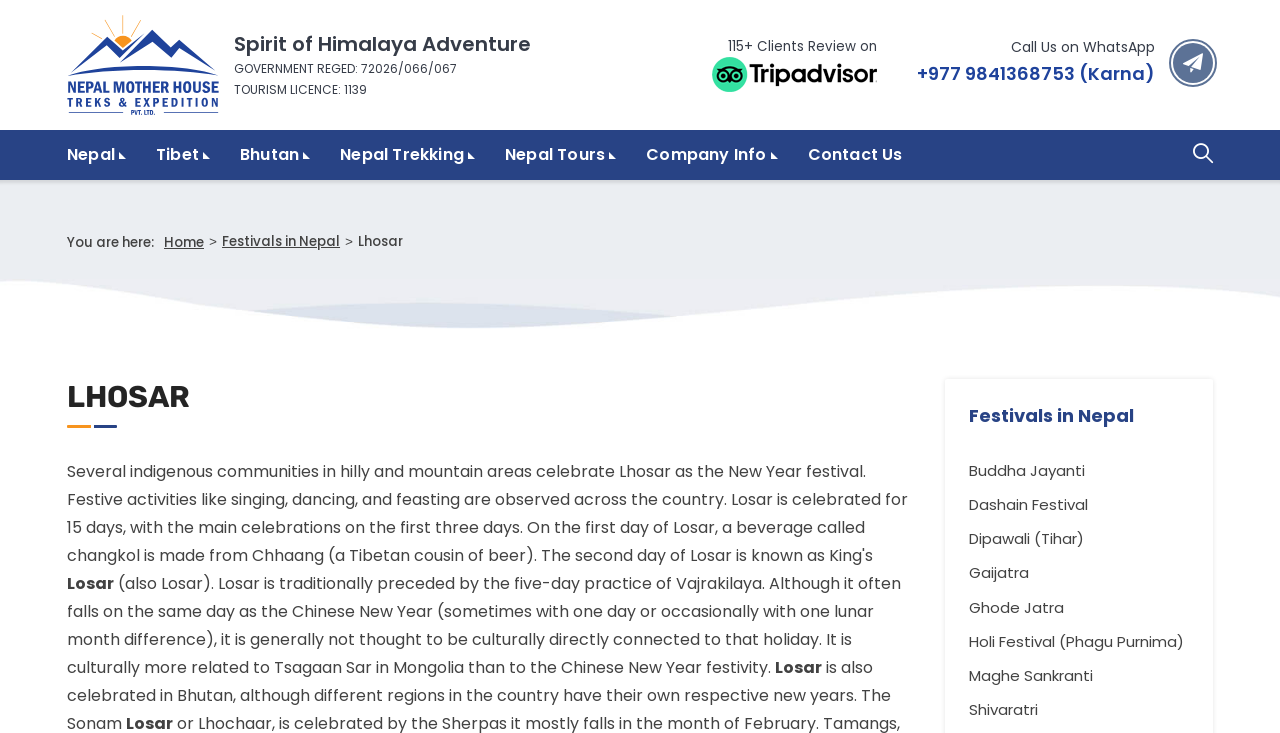What is the name of the festival being described? Please answer the question using a single word or phrase based on the image.

Lhosar